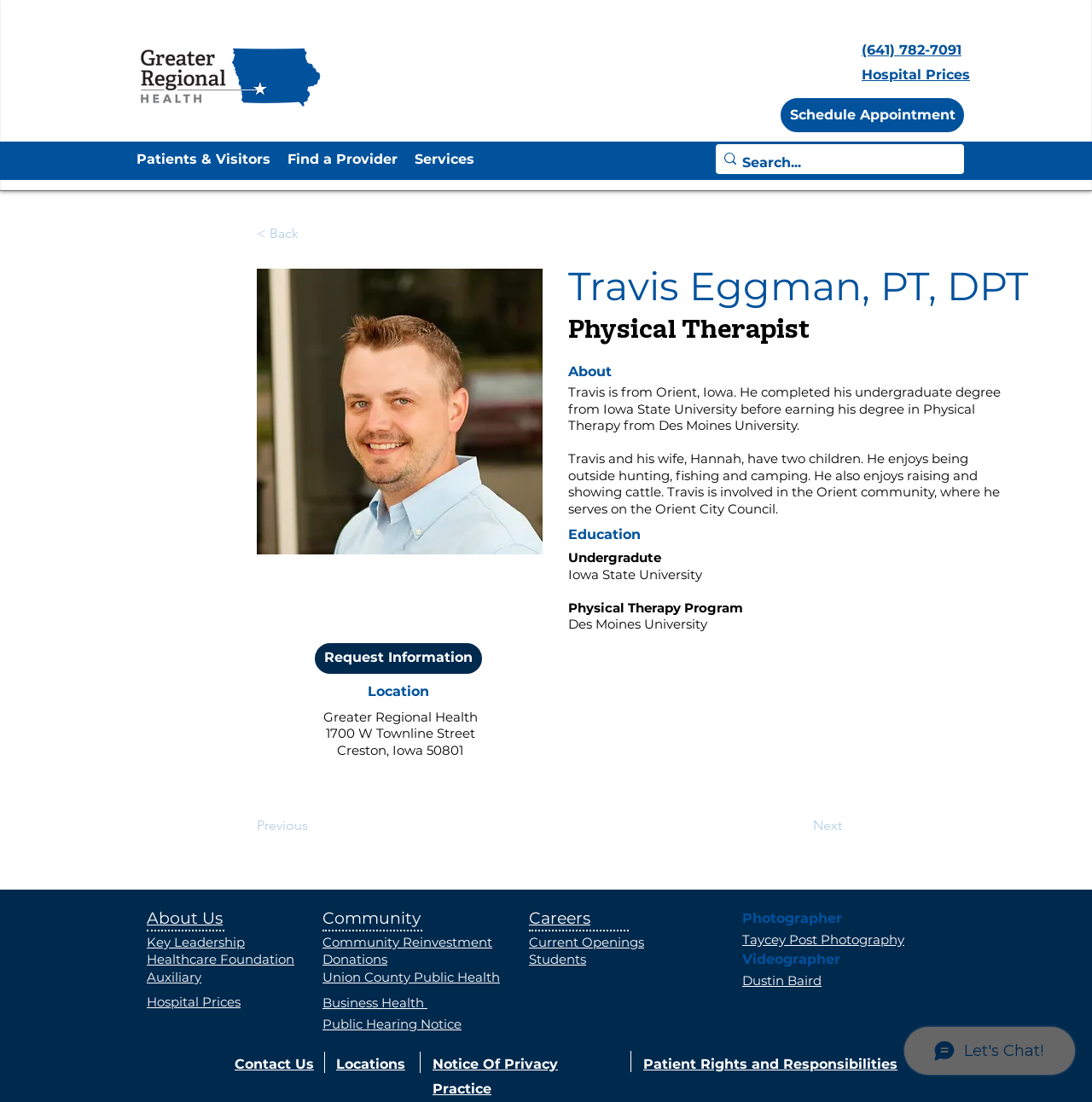What is the phone number to schedule an appointment?
Analyze the image and provide a thorough answer to the question.

I found the answer by looking at the link '(641) 782-7091' which is a phone number and is likely to be used for scheduling an appointment.